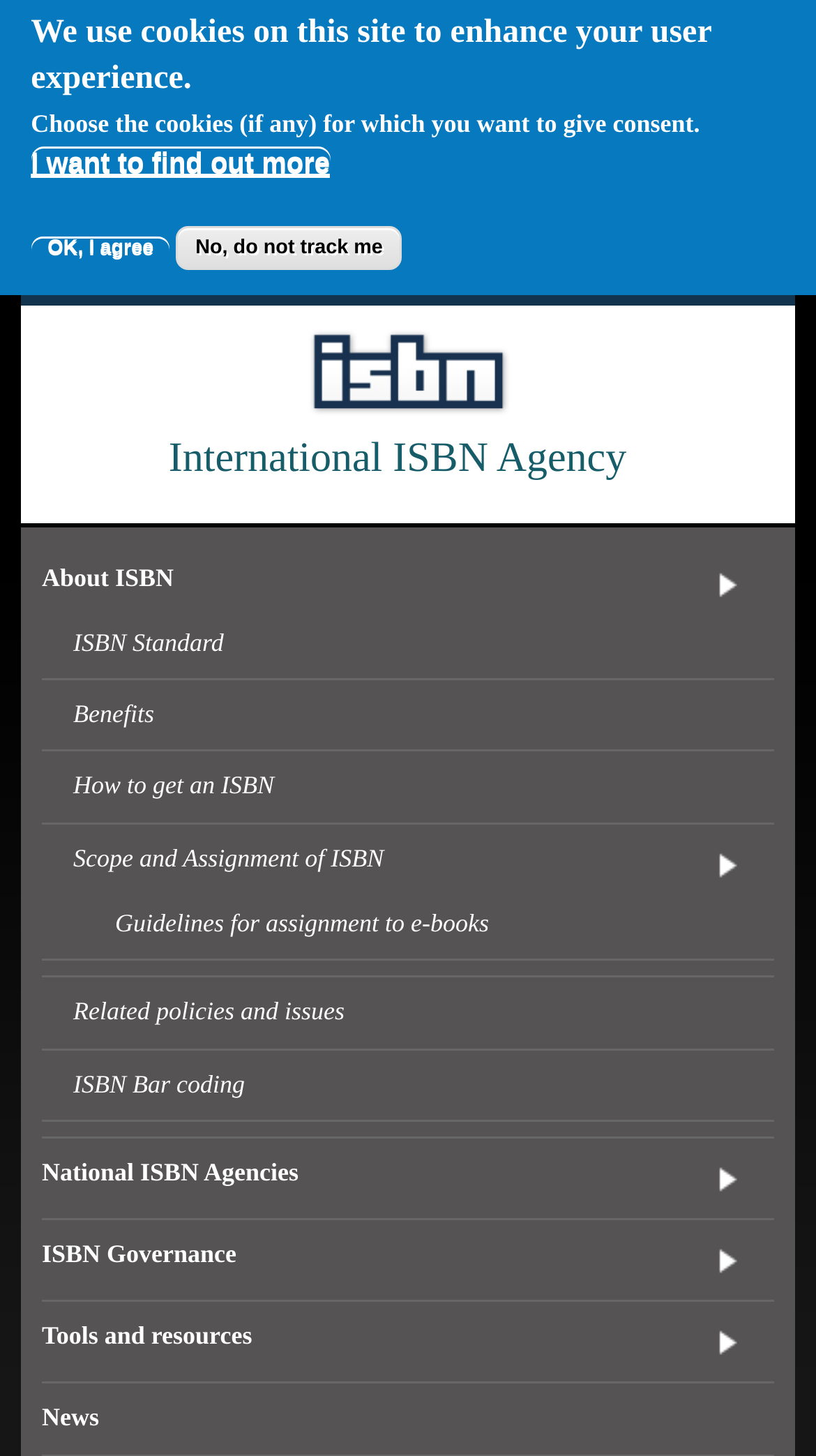Can you show the bounding box coordinates of the region to click on to complete the task described in the instruction: "Open the menu"?

None